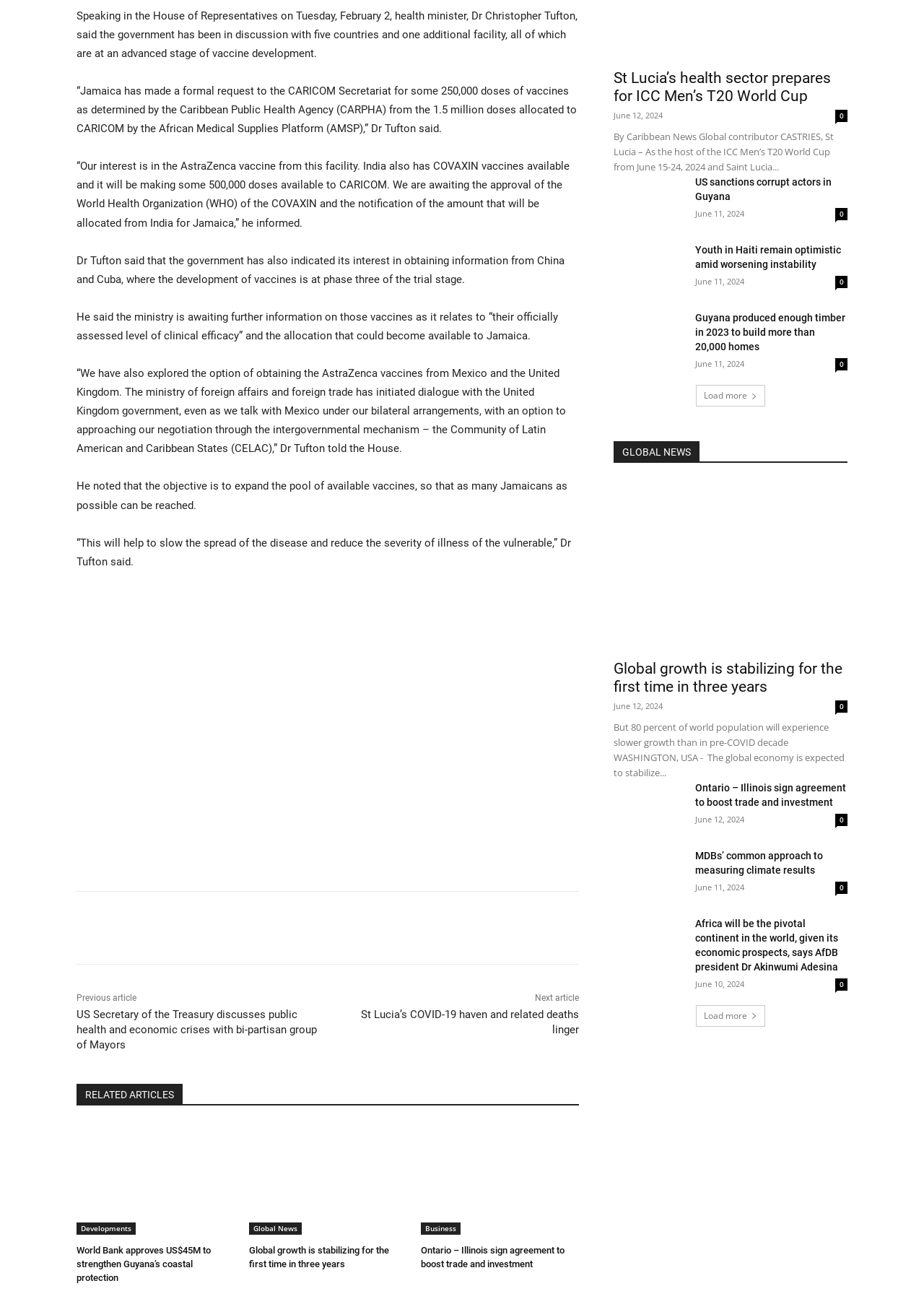How many articles are listed under the 'RELATED ARTICLES' section?
Please answer using one word or phrase, based on the screenshot.

4